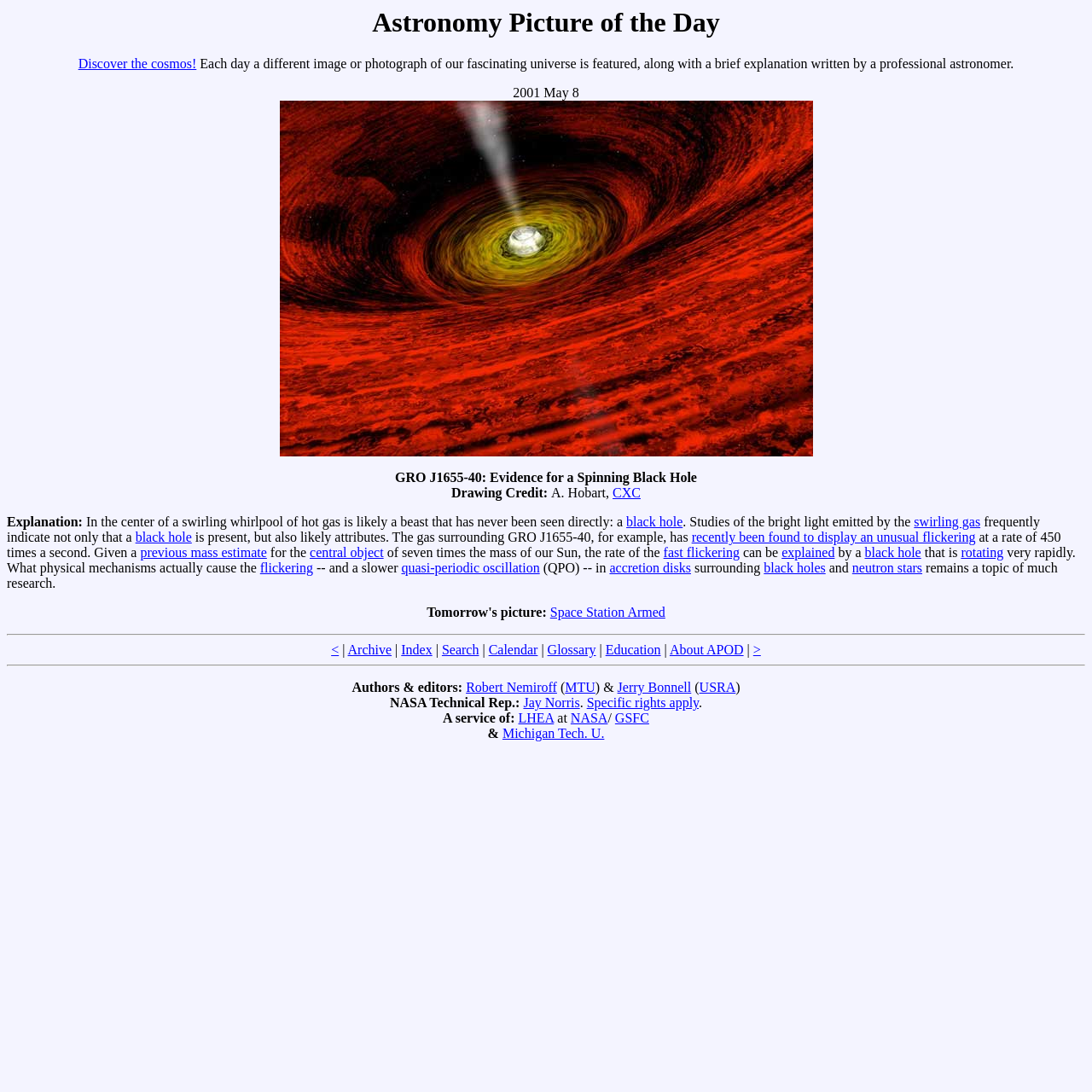What is the type of object that is rotating very rapidly?
Please answer using one word or phrase, based on the screenshot.

black hole